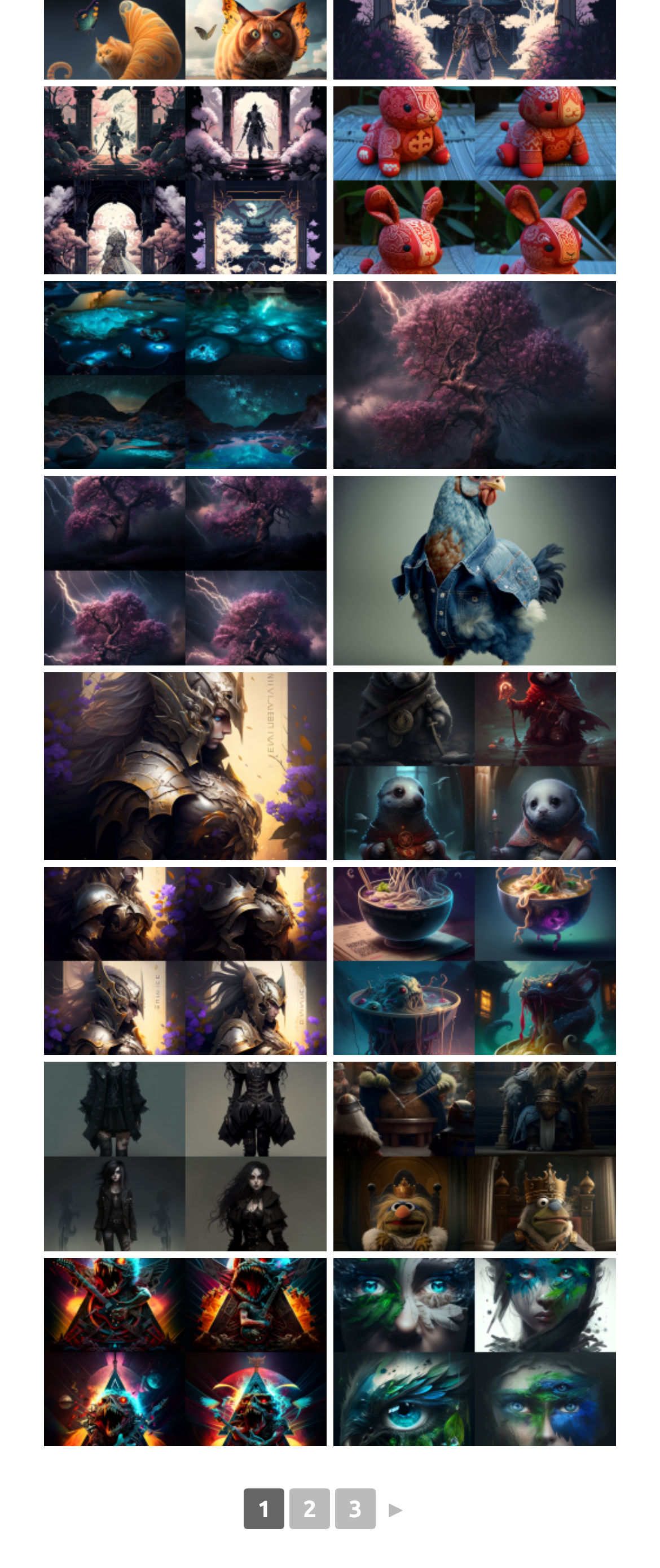How many links are on the second row?
Look at the image and provide a detailed response to the question.

I analyzed the y1 and y2 coordinates of the link elements and found that two links have similar y1 and y2 values, indicating that they are positioned on the same row, which is the second row.